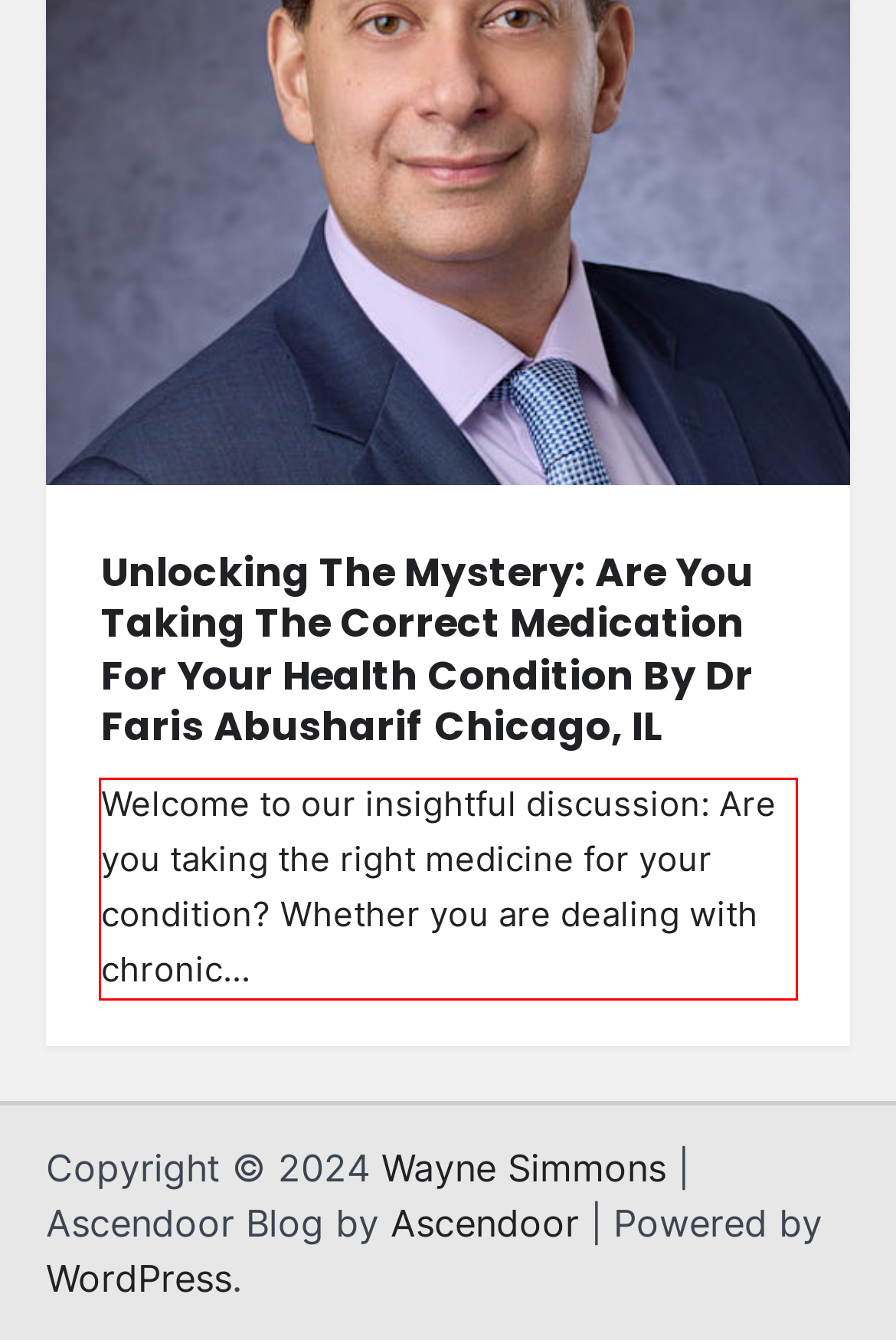You are presented with a screenshot containing a red rectangle. Extract the text found inside this red bounding box.

Welcome to our insightful discussion: Are you taking the right medicine for your condition? Whether you are dealing with chronic…